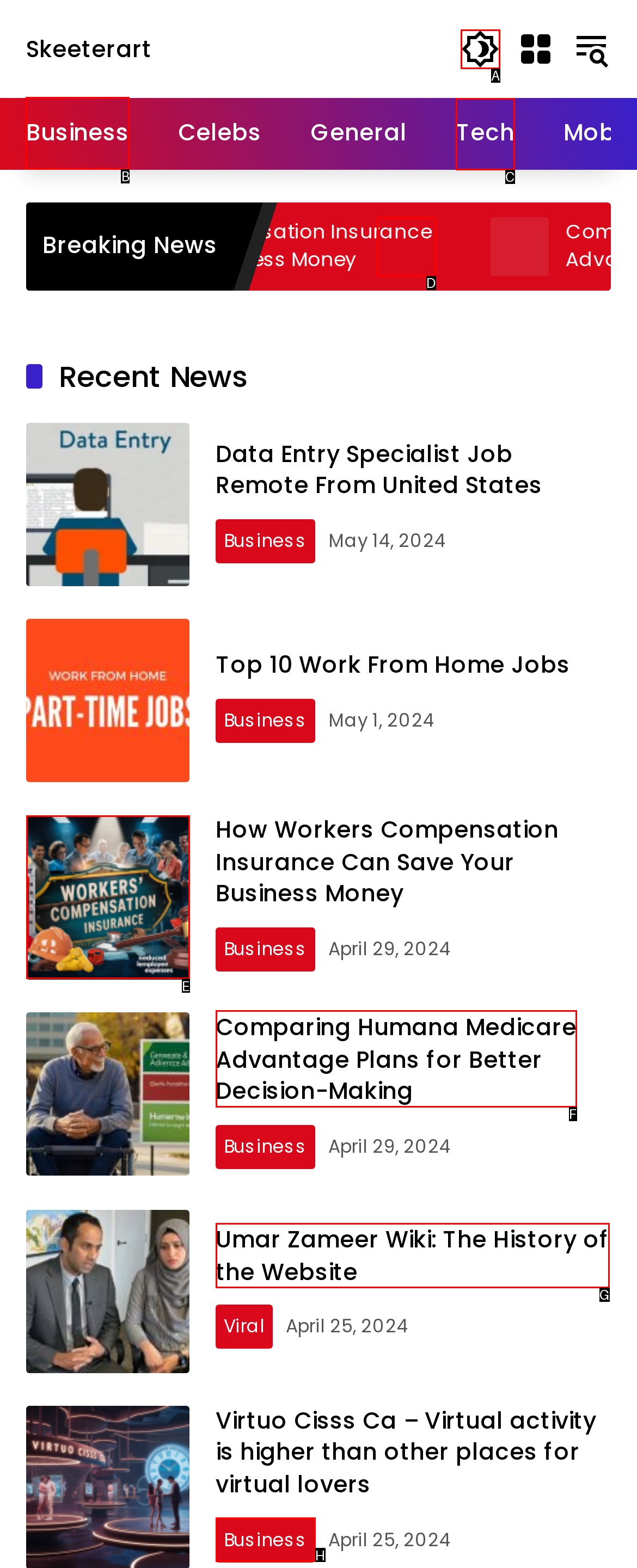Determine which option should be clicked to carry out this task: Explore the Business category
State the letter of the correct choice from the provided options.

B